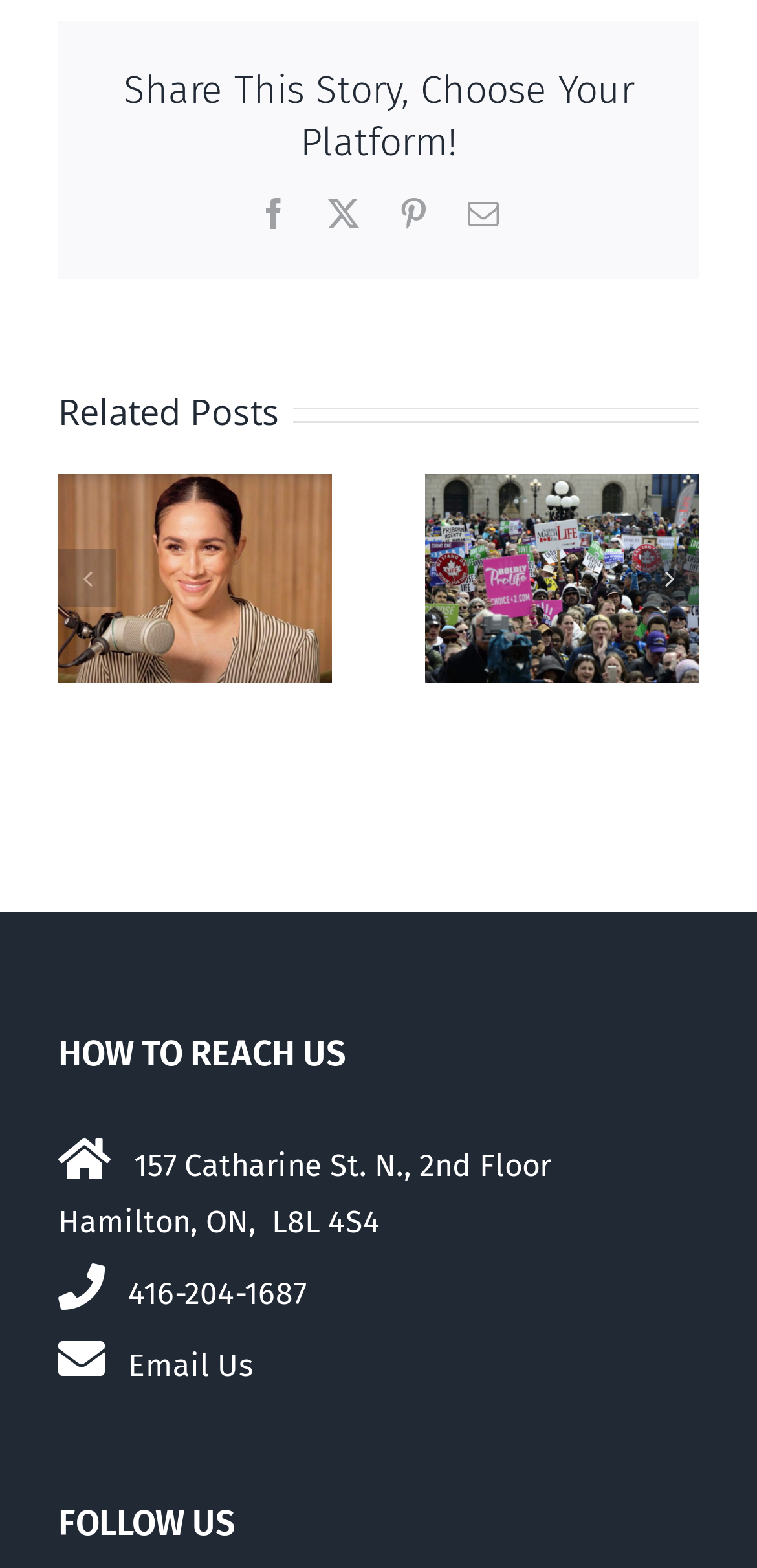Provide the bounding box coordinates of the HTML element this sentence describes: "X". The bounding box coordinates consist of four float numbers between 0 and 1, i.e., [left, top, right, bottom].

[0.433, 0.126, 0.474, 0.146]